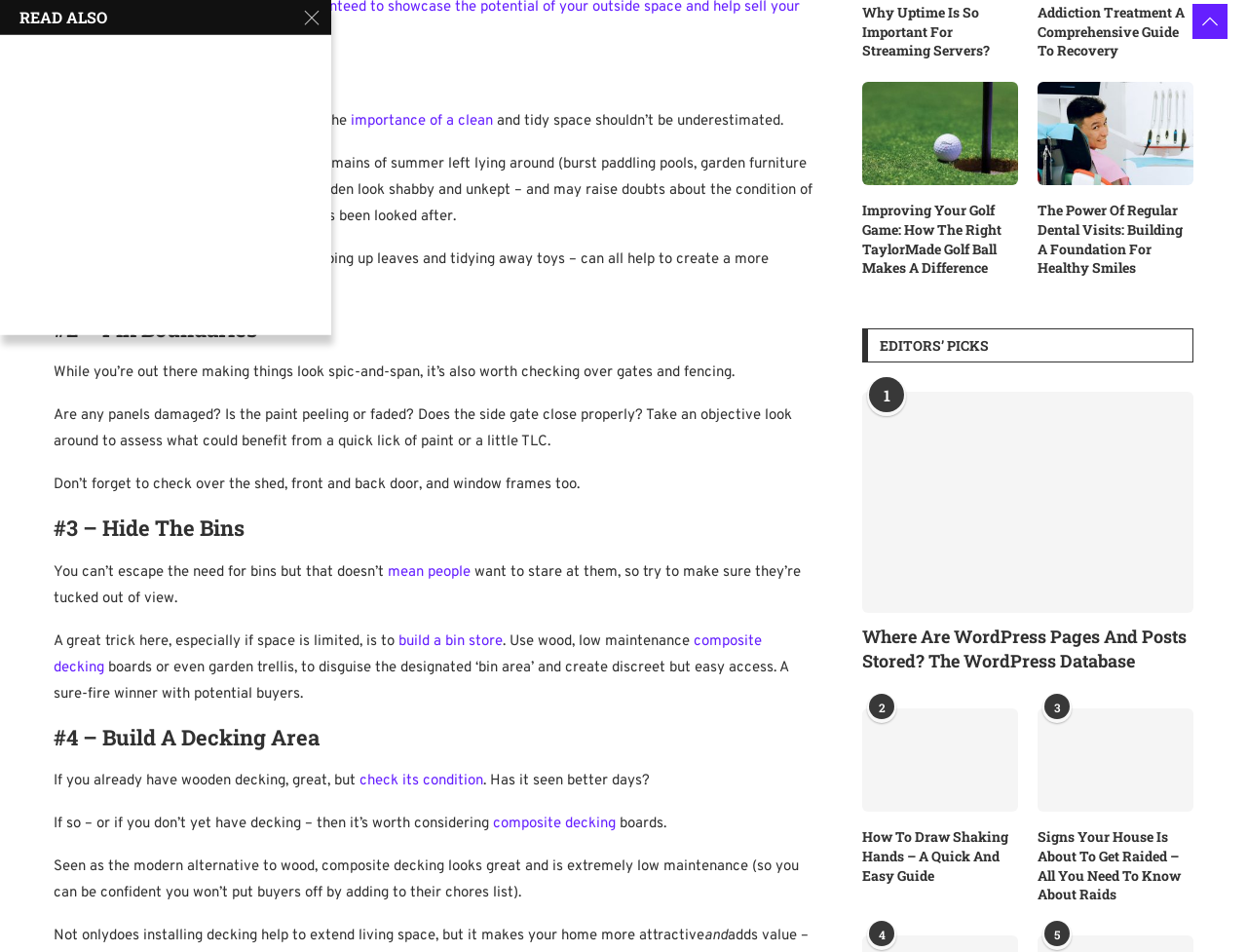Respond with a single word or phrase to the following question:
What is the alternative to wooden decking?

Composite decking